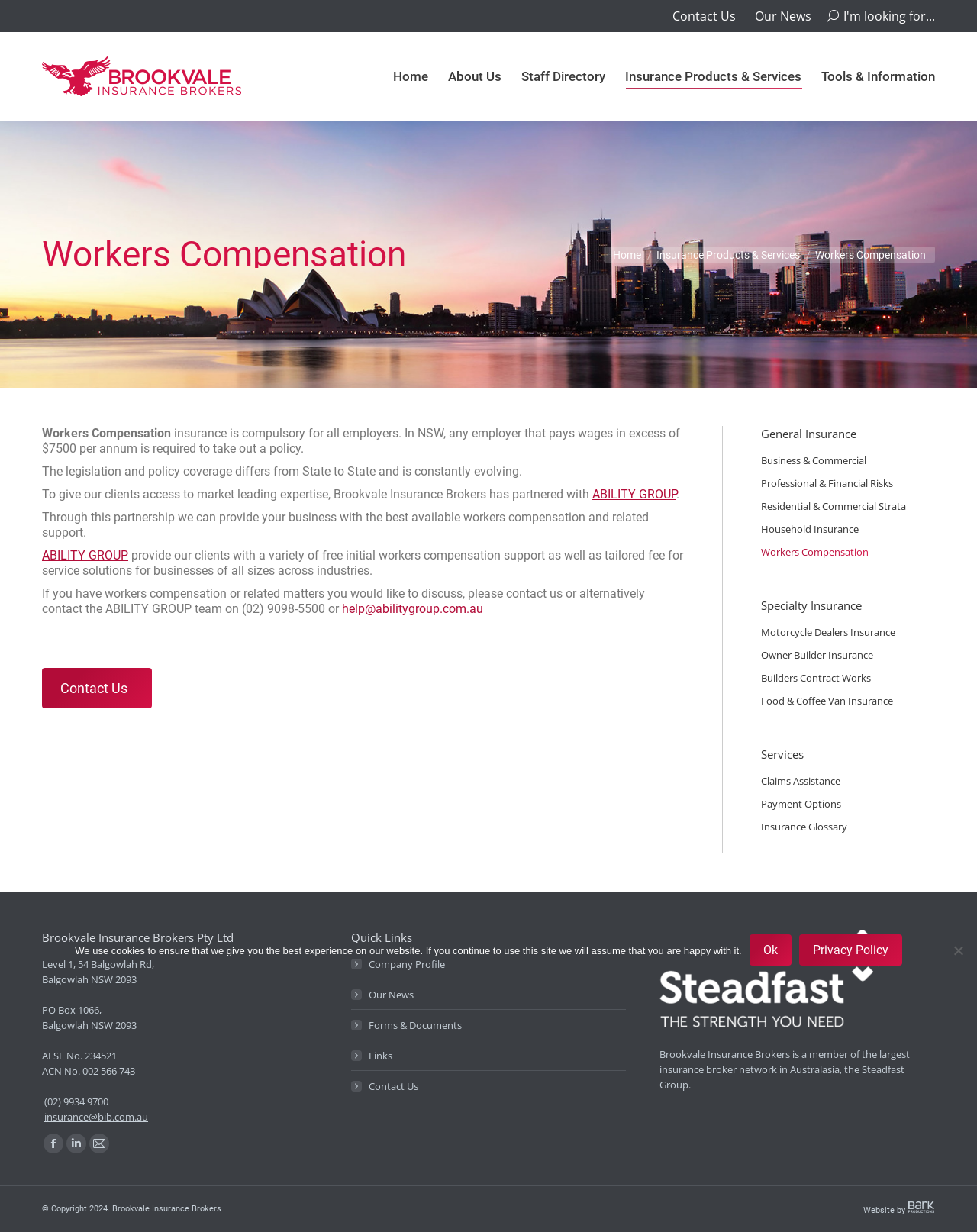Based on the element description "help@abilitygroup.com.au", predict the bounding box coordinates of the UI element.

[0.35, 0.488, 0.495, 0.5]